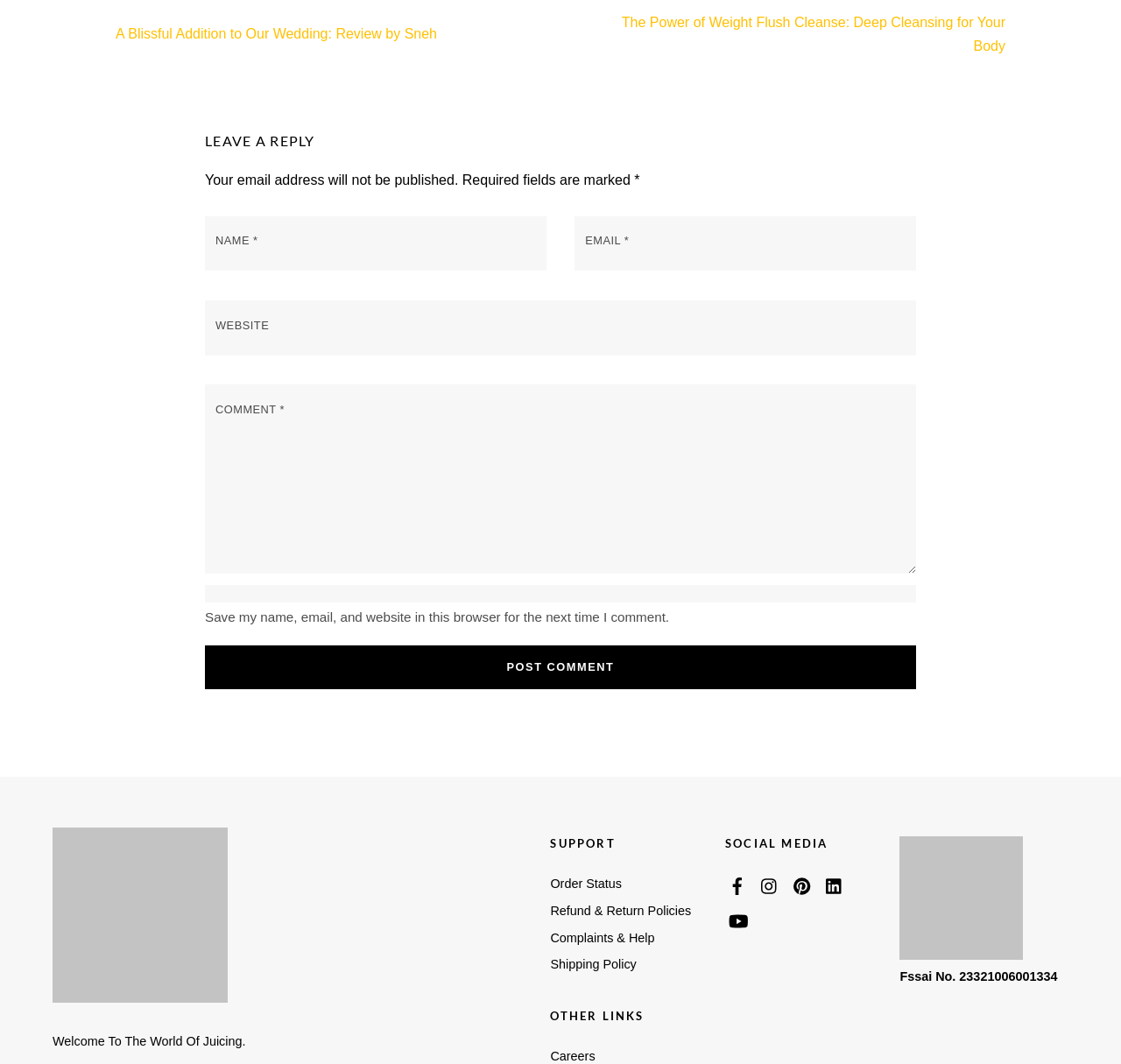Please identify the bounding box coordinates of the element I need to click to follow this instruction: "Post a comment".

[0.183, 0.607, 0.817, 0.647]